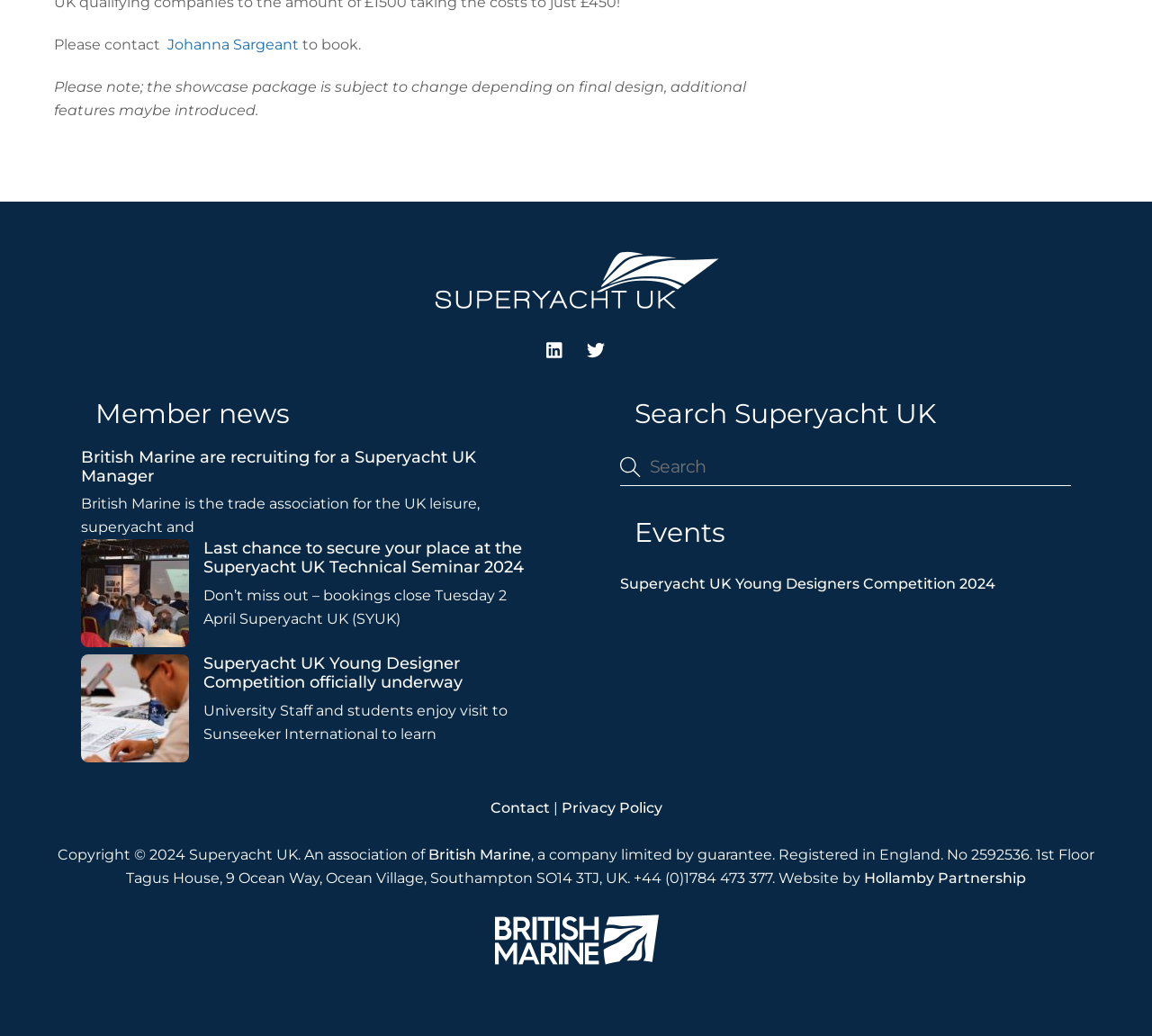Determine the bounding box for the UI element as described: "Johanna Sargeant". The coordinates should be represented as four float numbers between 0 and 1, formatted as [left, top, right, bottom].

[0.145, 0.035, 0.259, 0.052]